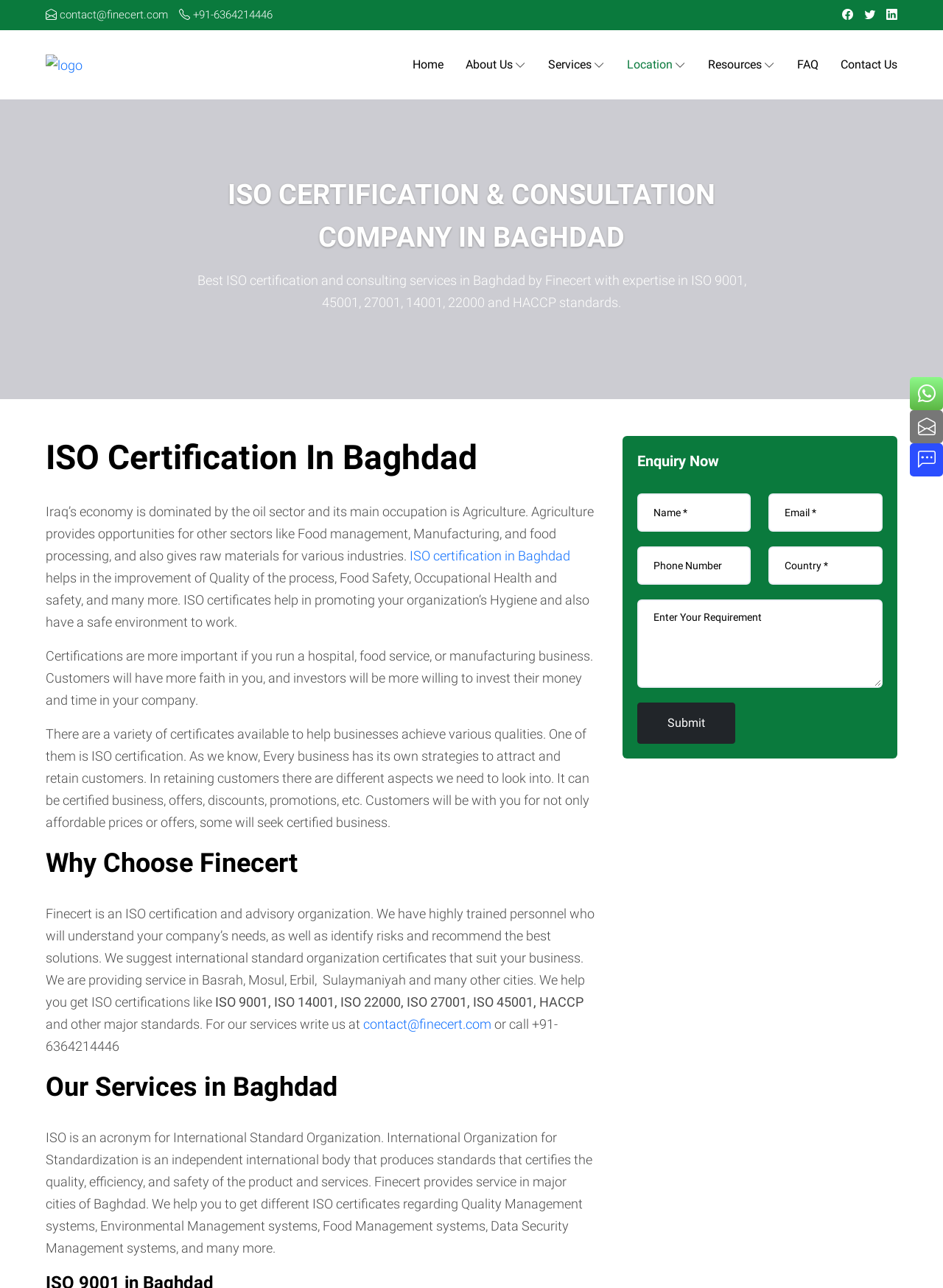Using the details from the image, please elaborate on the following question: What is the purpose of ISO certification?

ISO certification helps in the improvement of quality of the process, food safety, occupational health and safety, and many more, as mentioned in the webpage content. It also promotes the organization's hygiene and provides a safe environment to work.